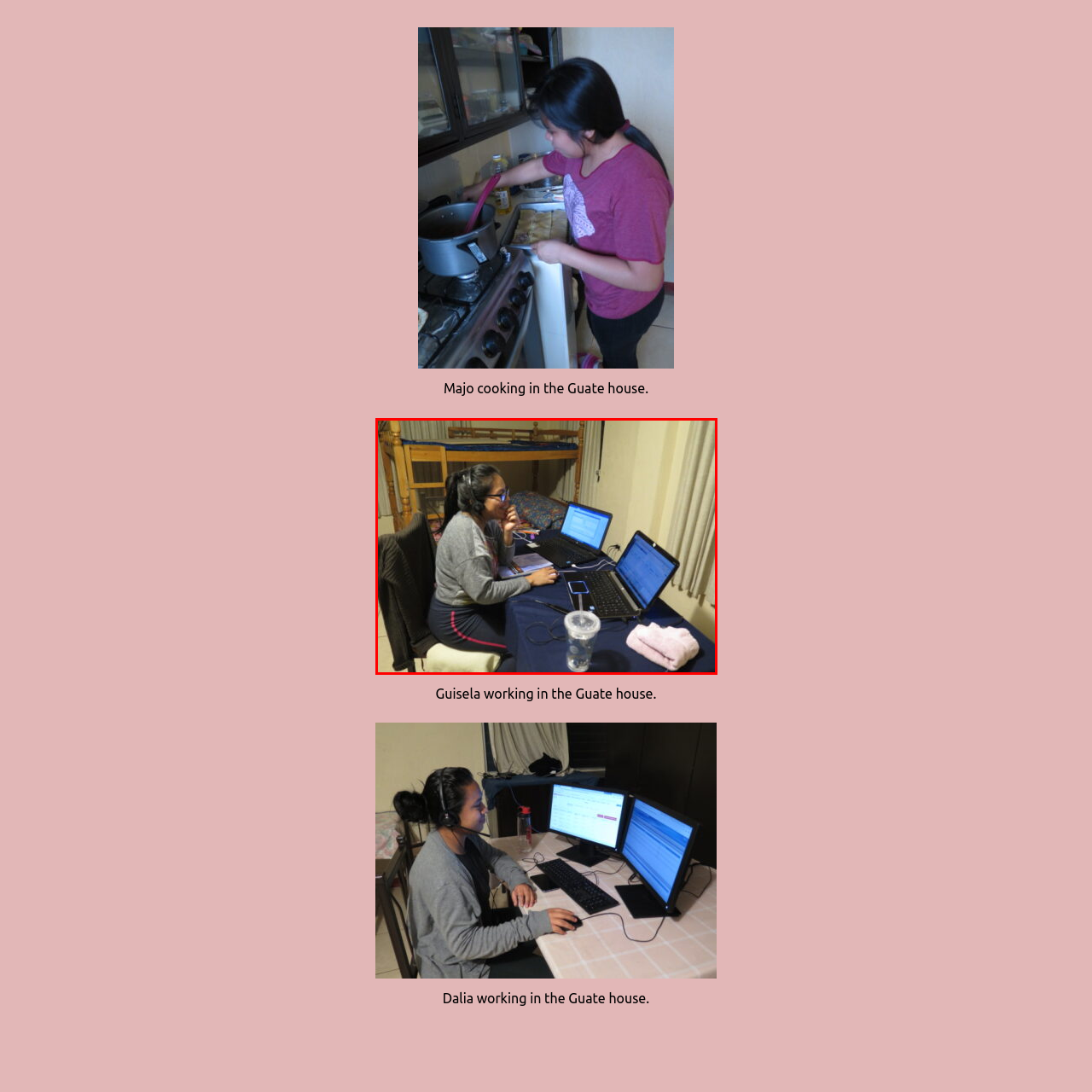Generate a comprehensive caption for the image section marked by the red box.

In a cozy setting within the Guate house, Guisela is deeply engaged in her work at a desk surrounded by her laptops. Dressed comfortably in a gray sweatshirt and sweatpants, she sports headphones, indicating she might be participating in an online meeting or listening to something important. The desk is cluttered with documents, illustrating her commitment to multitasking. A clear plastic cup sits nearby, likely filled with a refreshing drink, while a soft pink towel adds a touch of homeyness to the workspace. In the background, a wooden bunk bed hints at the domestic environment, with colorful bedding visible, contributing to the warm, lived-in feel of the room.